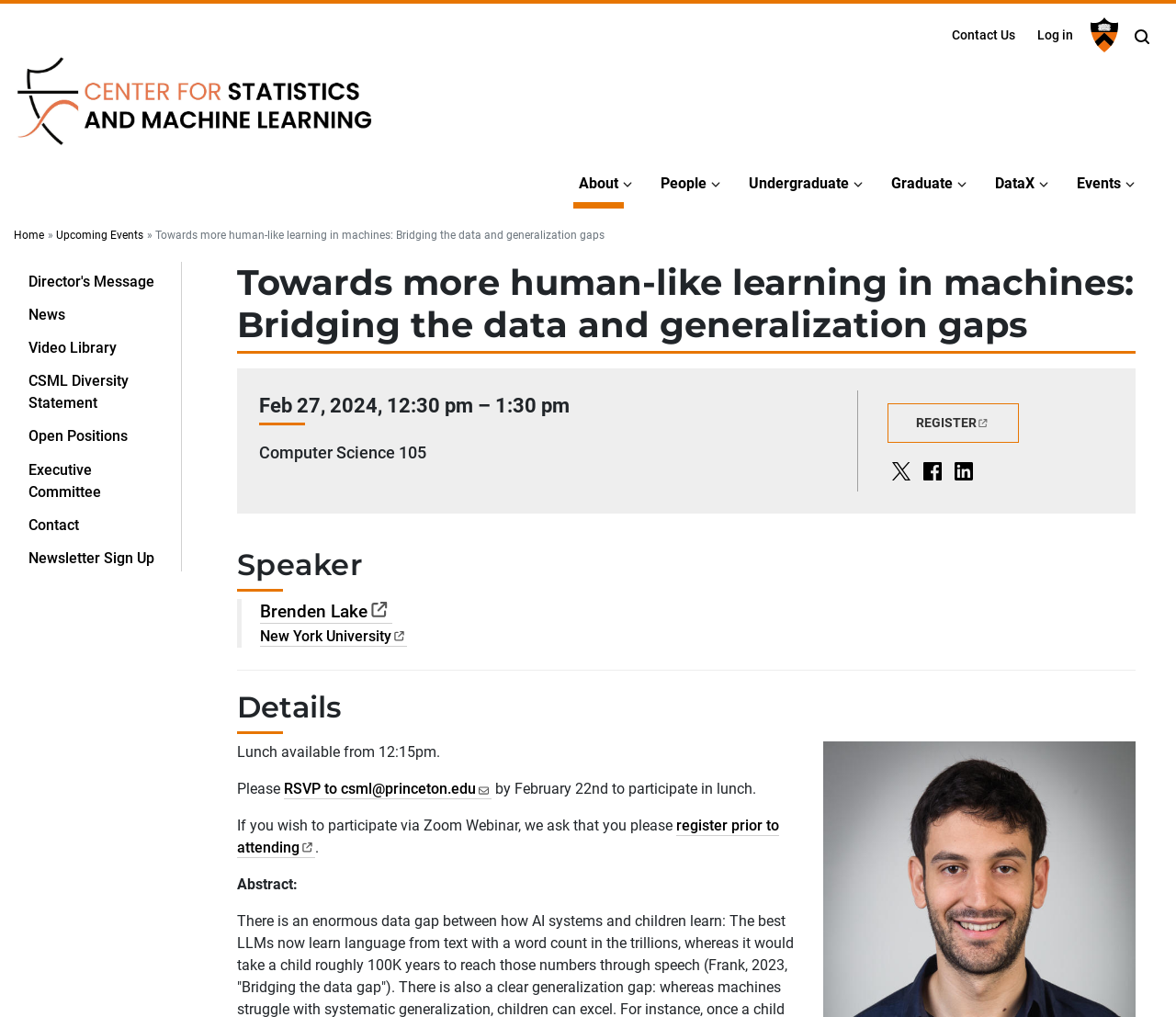Find the bounding box coordinates of the clickable element required to execute the following instruction: "Search for something". Provide the coordinates as four float numbers between 0 and 1, i.e., [left, top, right, bottom].

[0.96, 0.028, 0.982, 0.044]